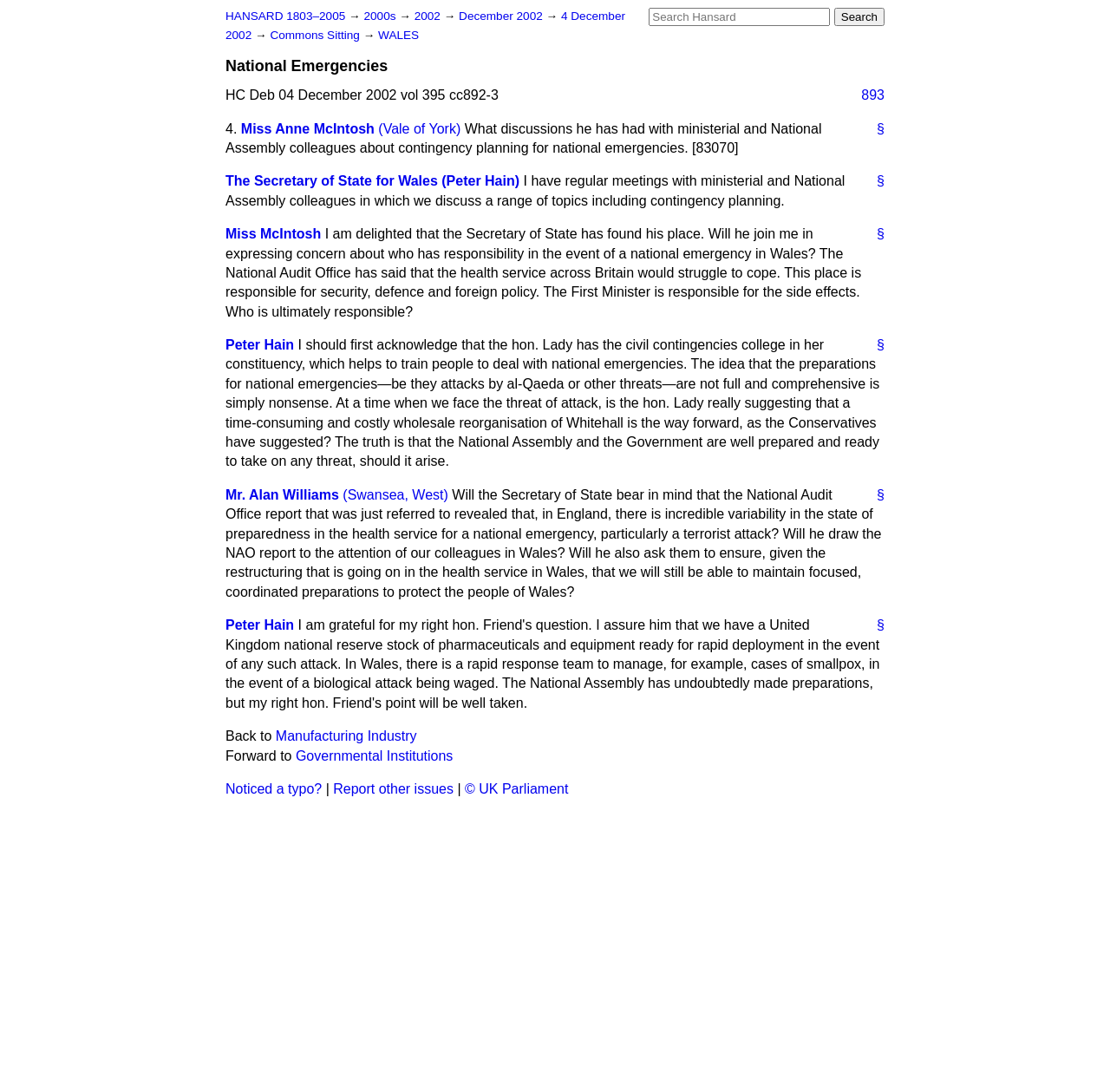Answer the following query with a single word or phrase:
What is the topic of discussion in the Commons Sitting?

National Emergencies